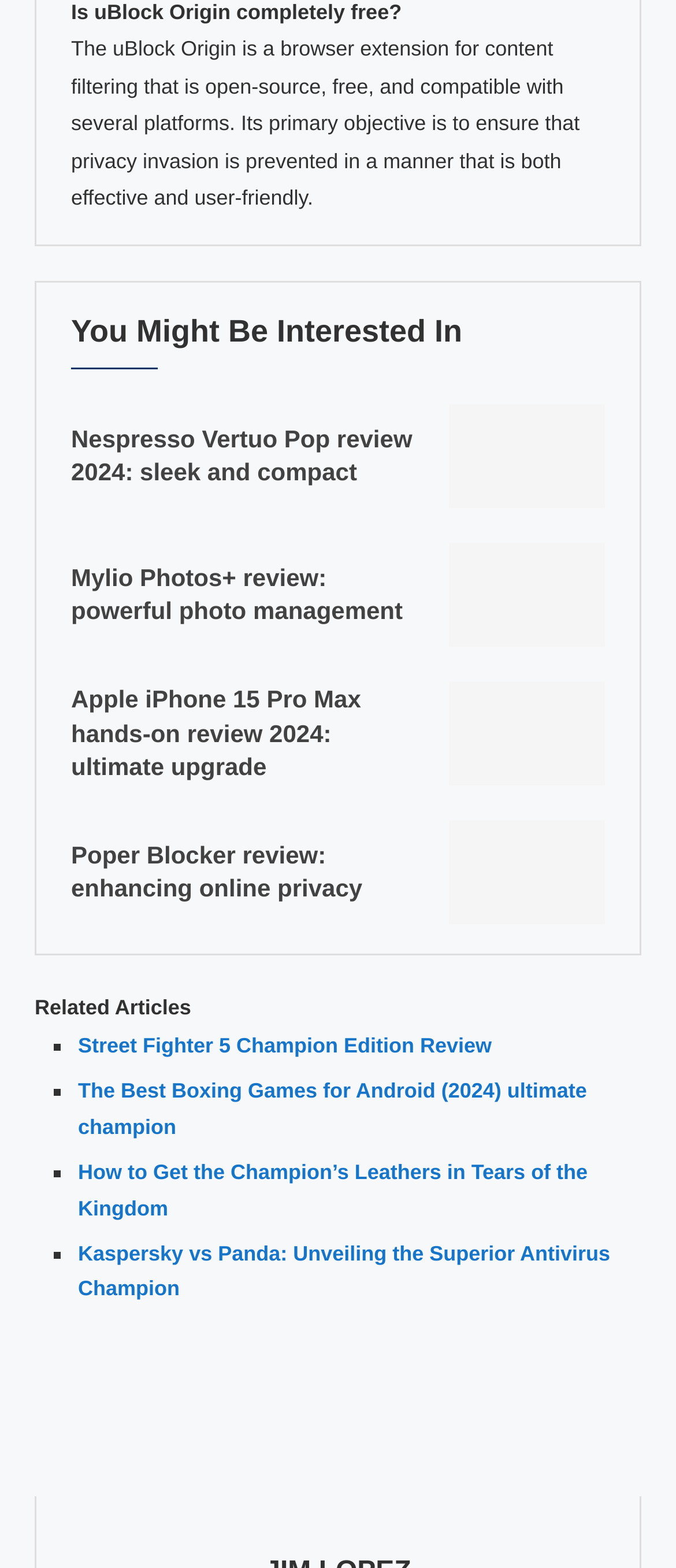How many related articles are listed?
Identify the answer in the screenshot and reply with a single word or phrase.

4